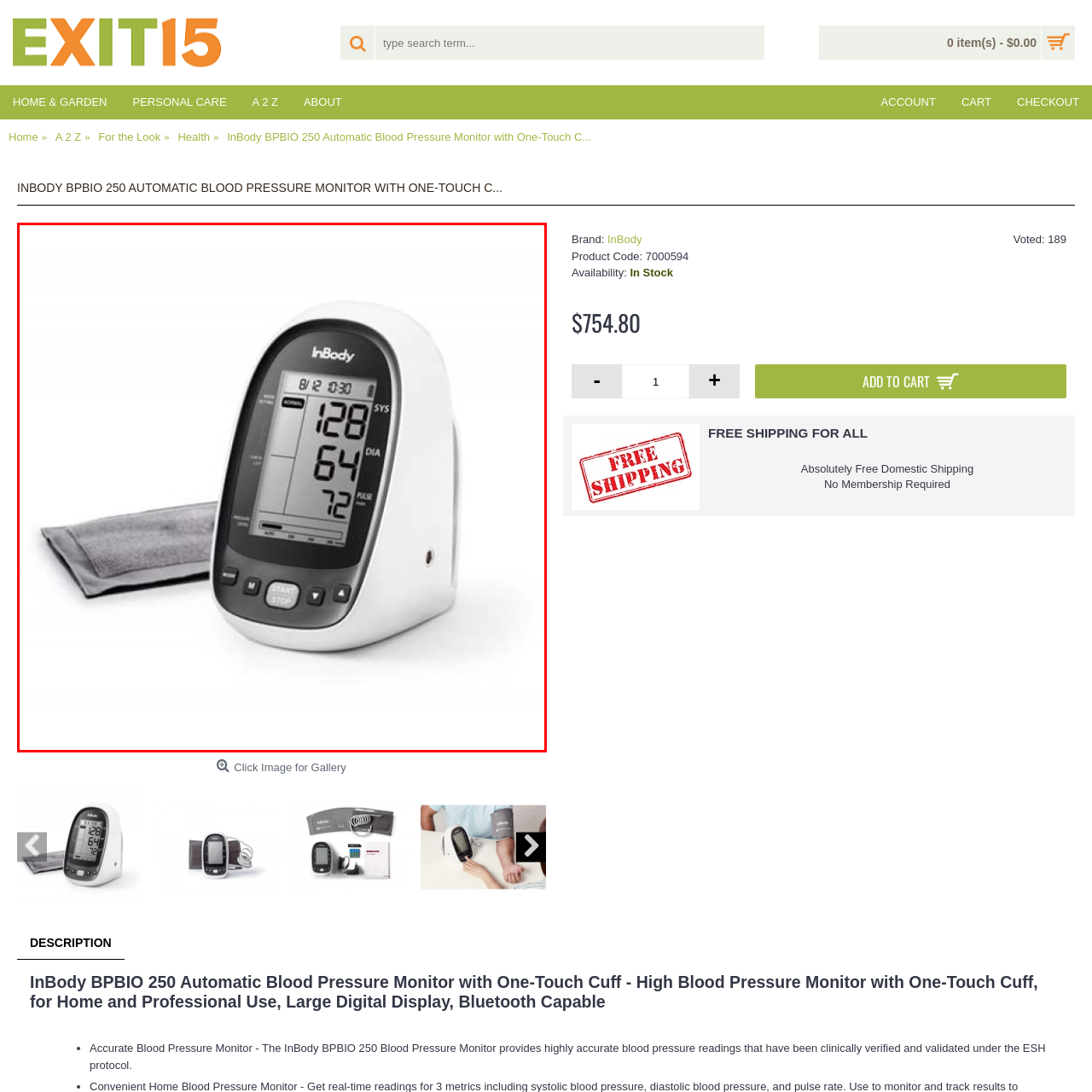What is the purpose of the cuff?
Pay attention to the image part enclosed by the red bounding box and answer the question using a single word or a short phrase.

Wrapping around the arm